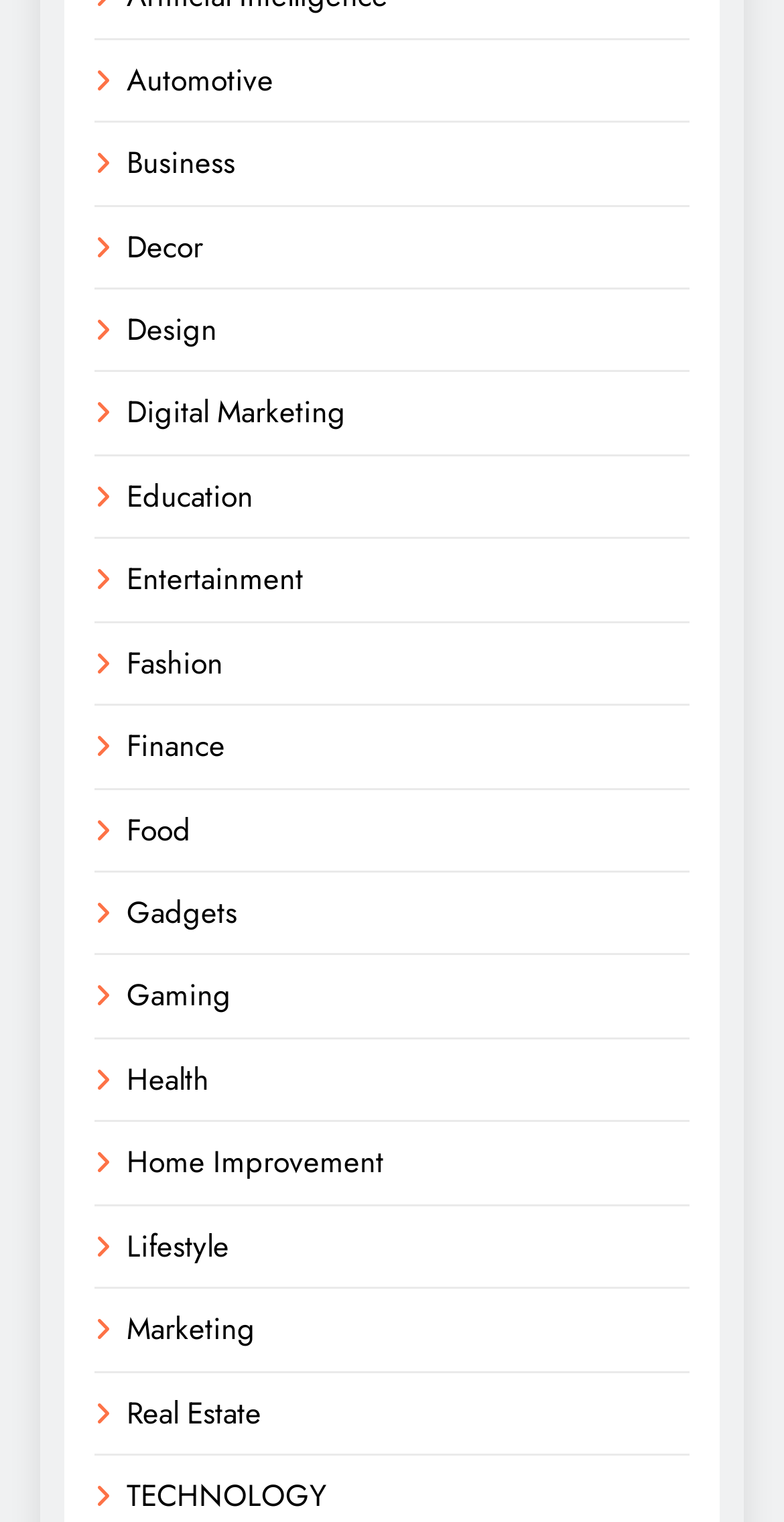Give the bounding box coordinates for the element described by: "Digital Marketing".

[0.162, 0.257, 0.441, 0.286]